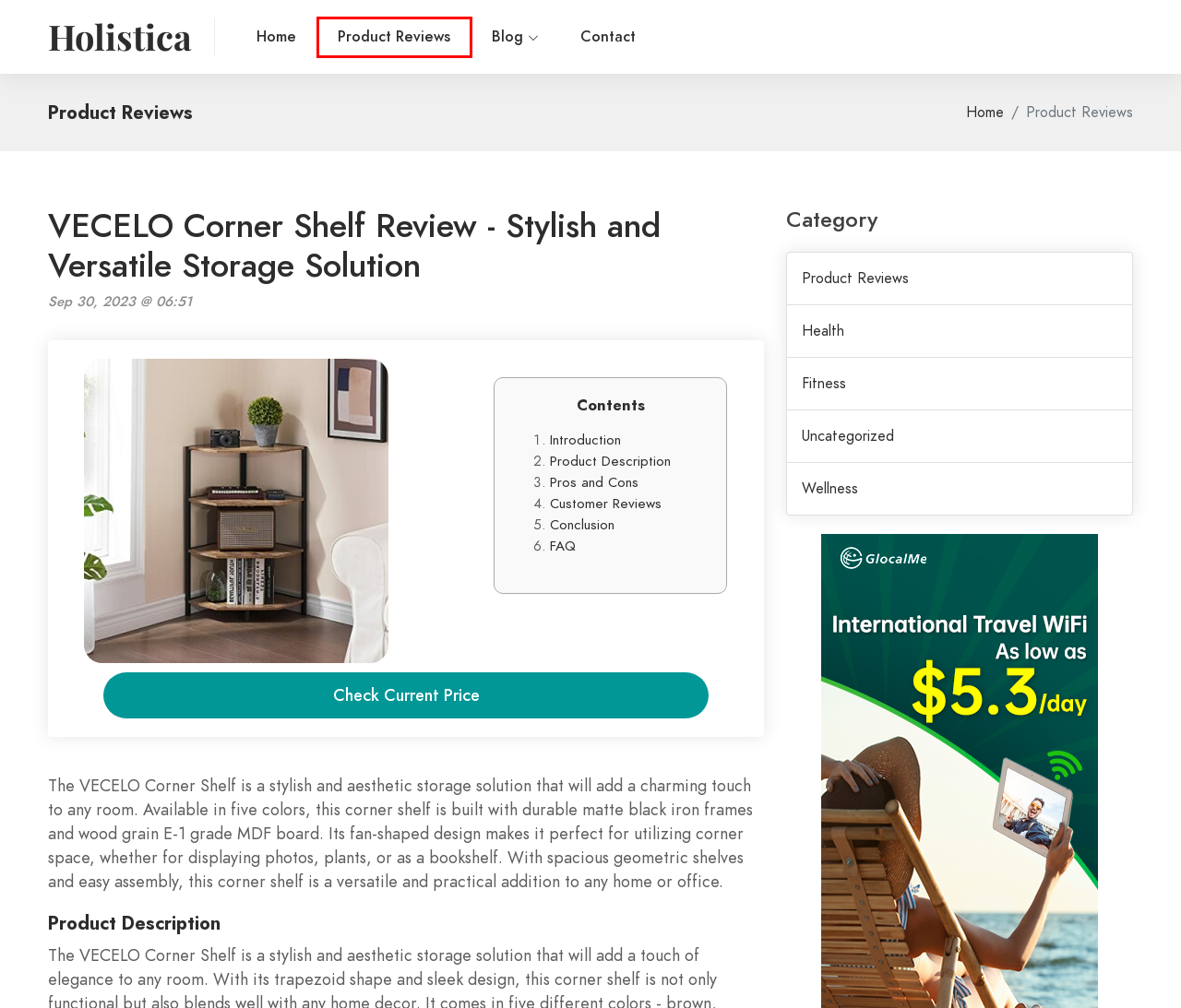You are presented with a screenshot of a webpage containing a red bounding box around a particular UI element. Select the best webpage description that matches the new webpage after clicking the element within the bounding box. Here are the candidates:
A. Privacy Policy
B. Uncategorized
C. Contact Us
D. Fitness
E. Health
F. Product Reviews
G. Wellness
H. Holistica

F